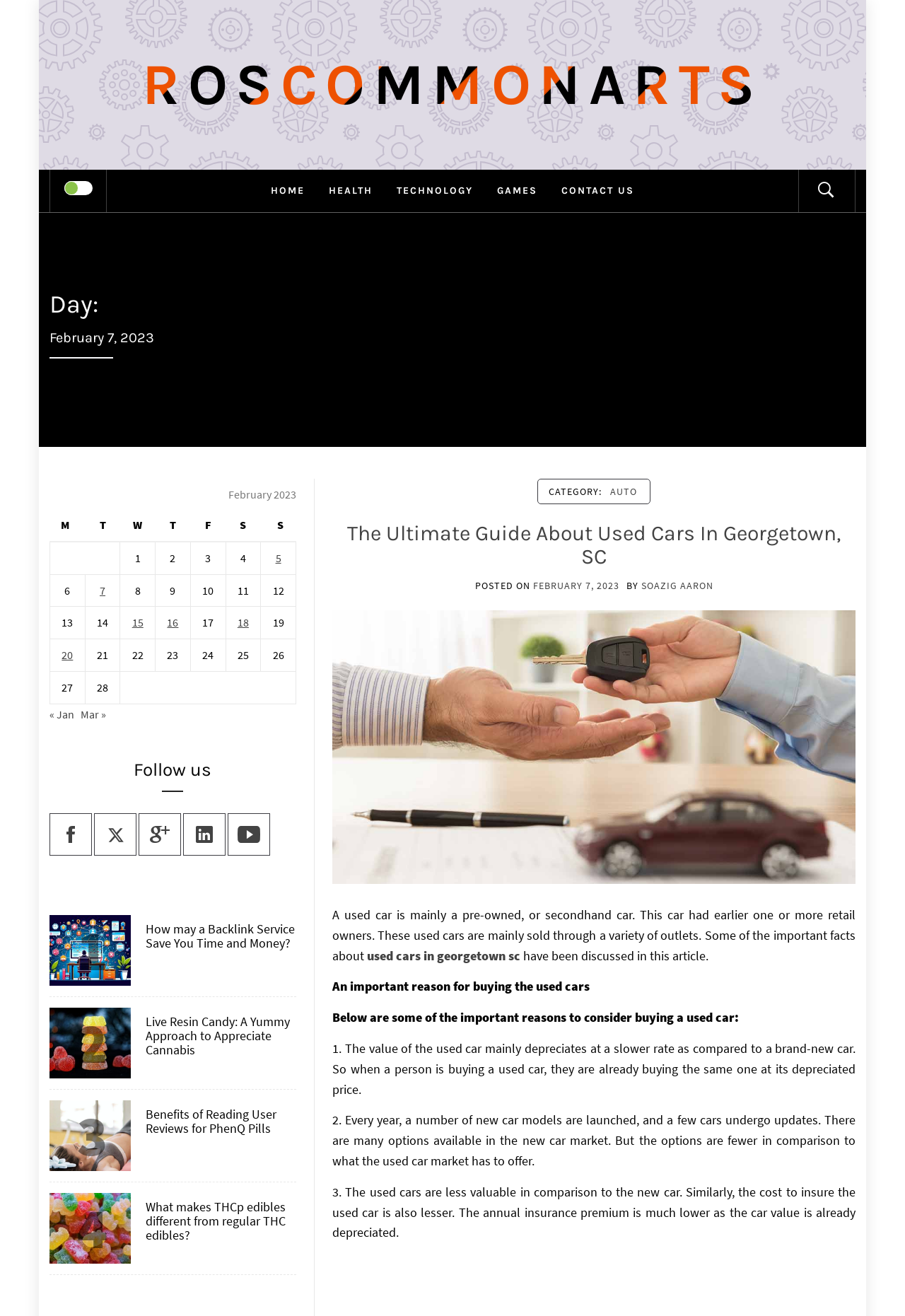Provide the bounding box coordinates of the area you need to click to execute the following instruction: "Click on HOME".

[0.288, 0.129, 0.348, 0.161]